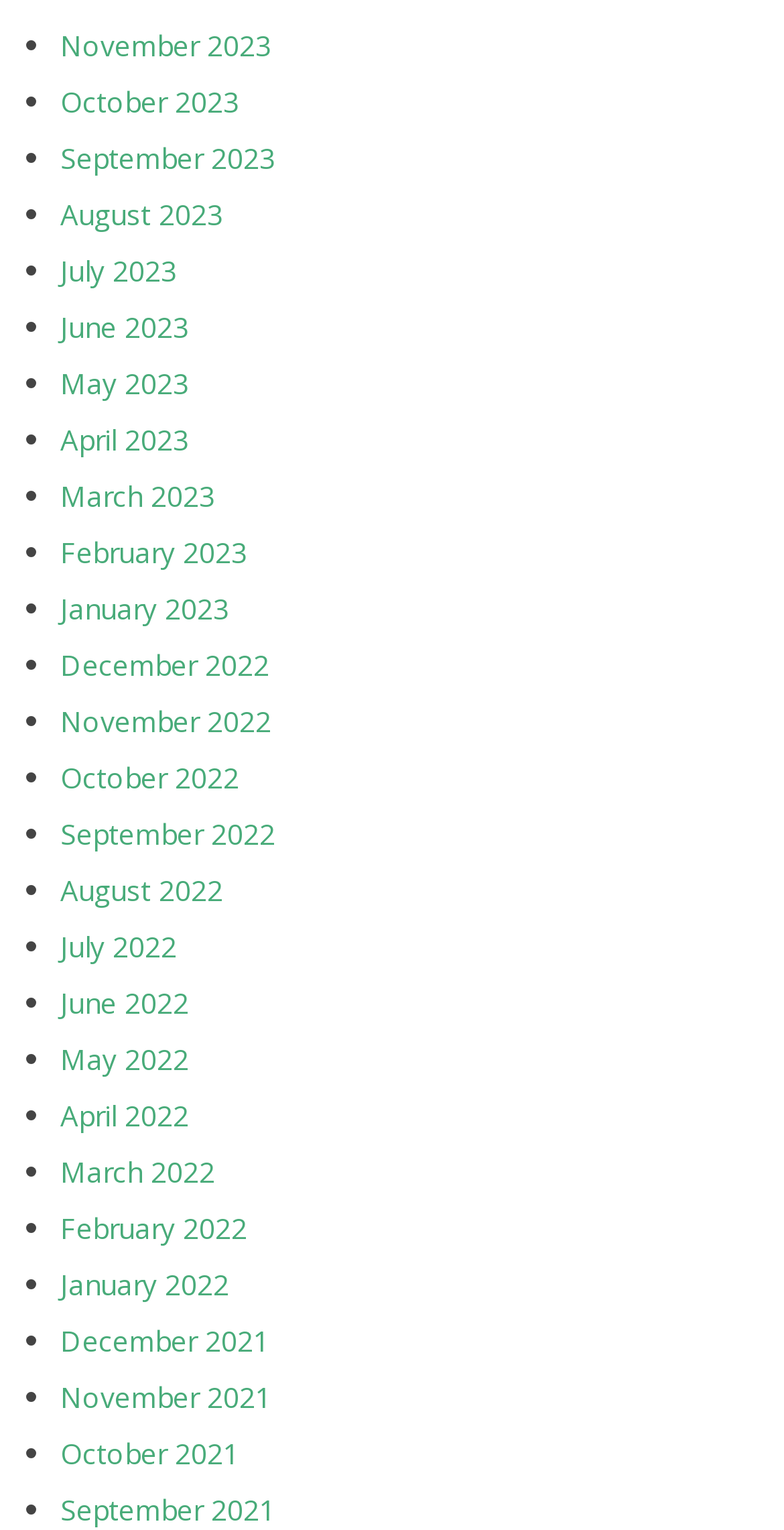What is the most recent month listed?
Kindly answer the question with as much detail as you can.

By examining the list of links on the webpage, I can see that the most recent month listed is November 2023, which is the first link in the list.